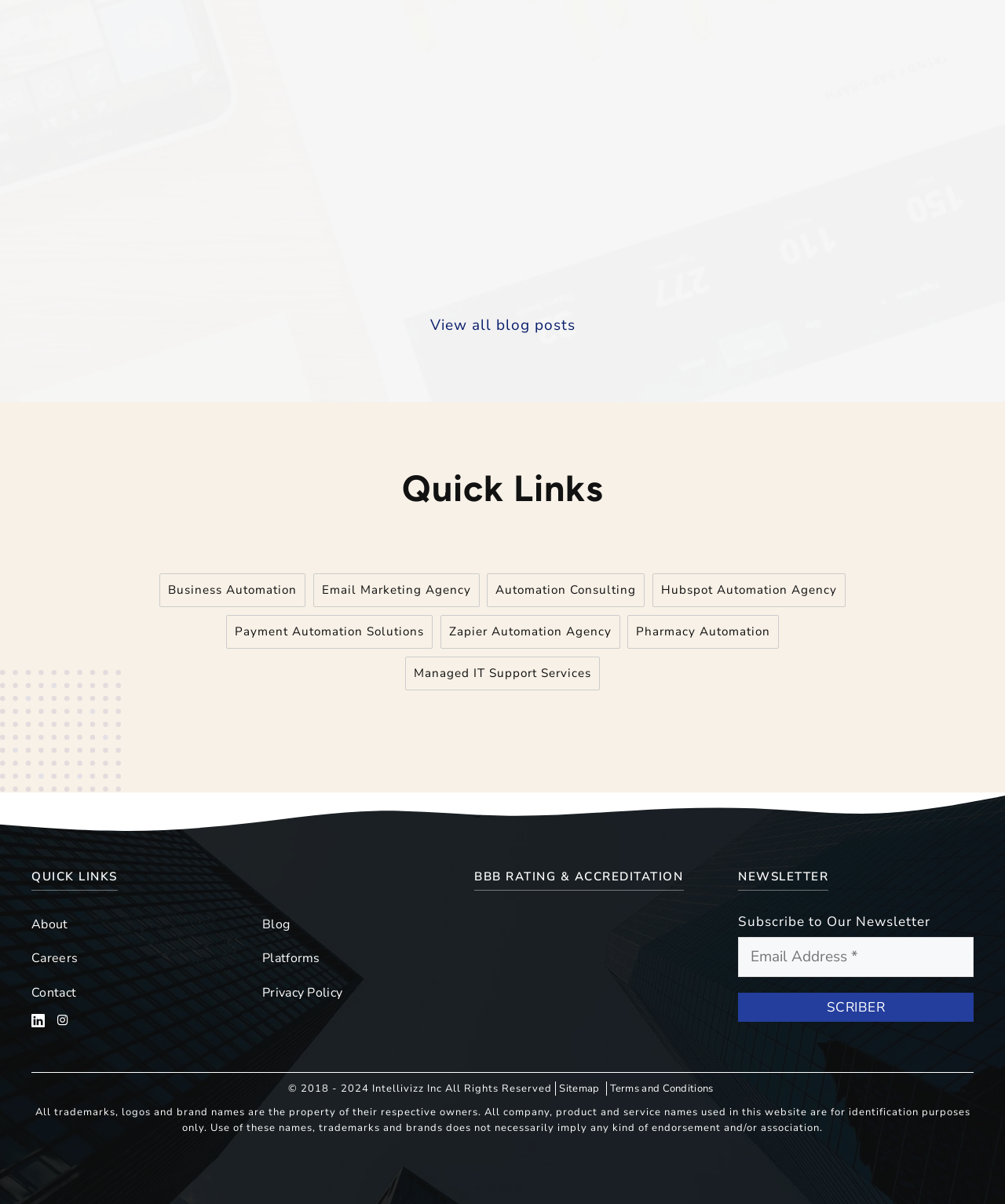Give a short answer to this question using one word or a phrase:
What is the purpose of the textbox?

Email Address